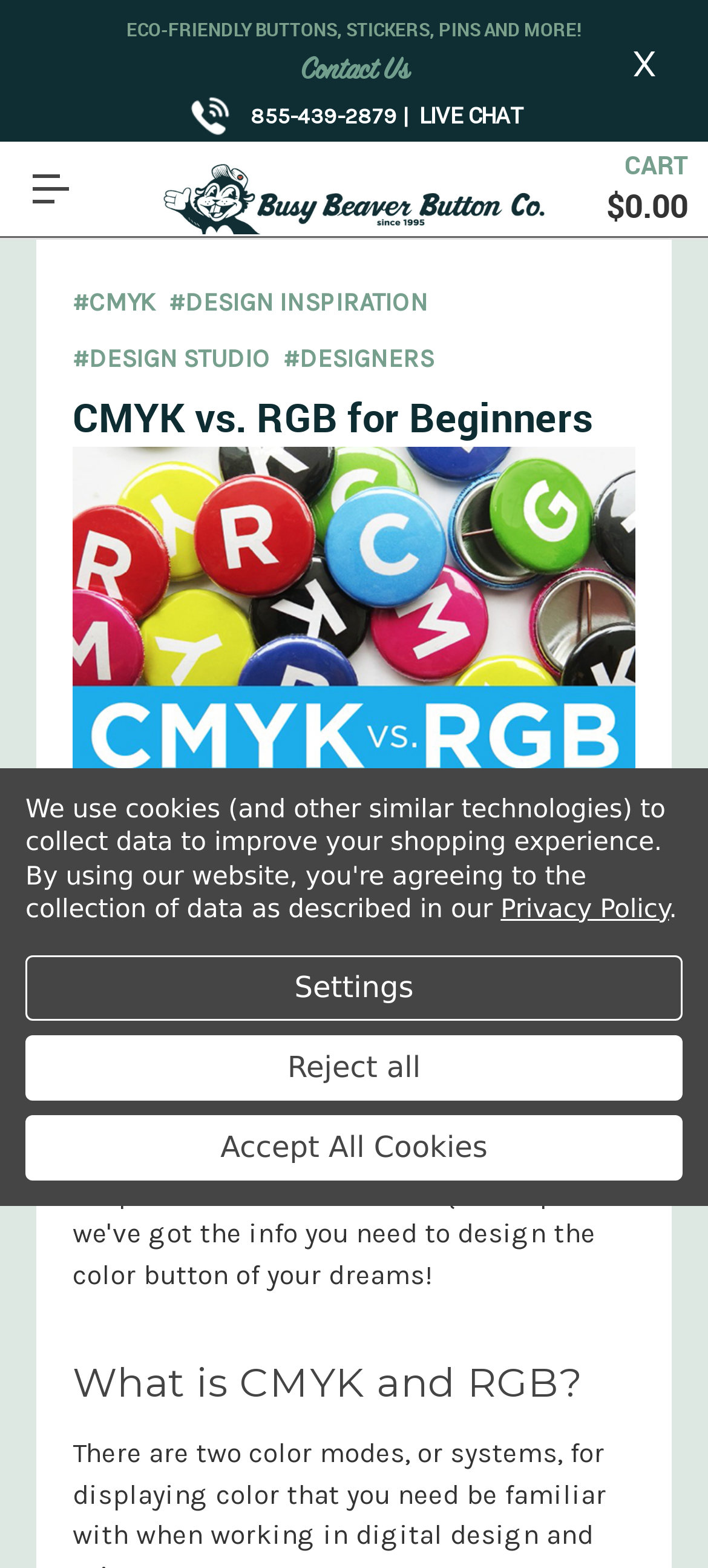Determine the bounding box coordinates of the clickable element to complete this instruction: "explore HEALTH 296". Provide the coordinates in the format of four float numbers between 0 and 1, [left, top, right, bottom].

None